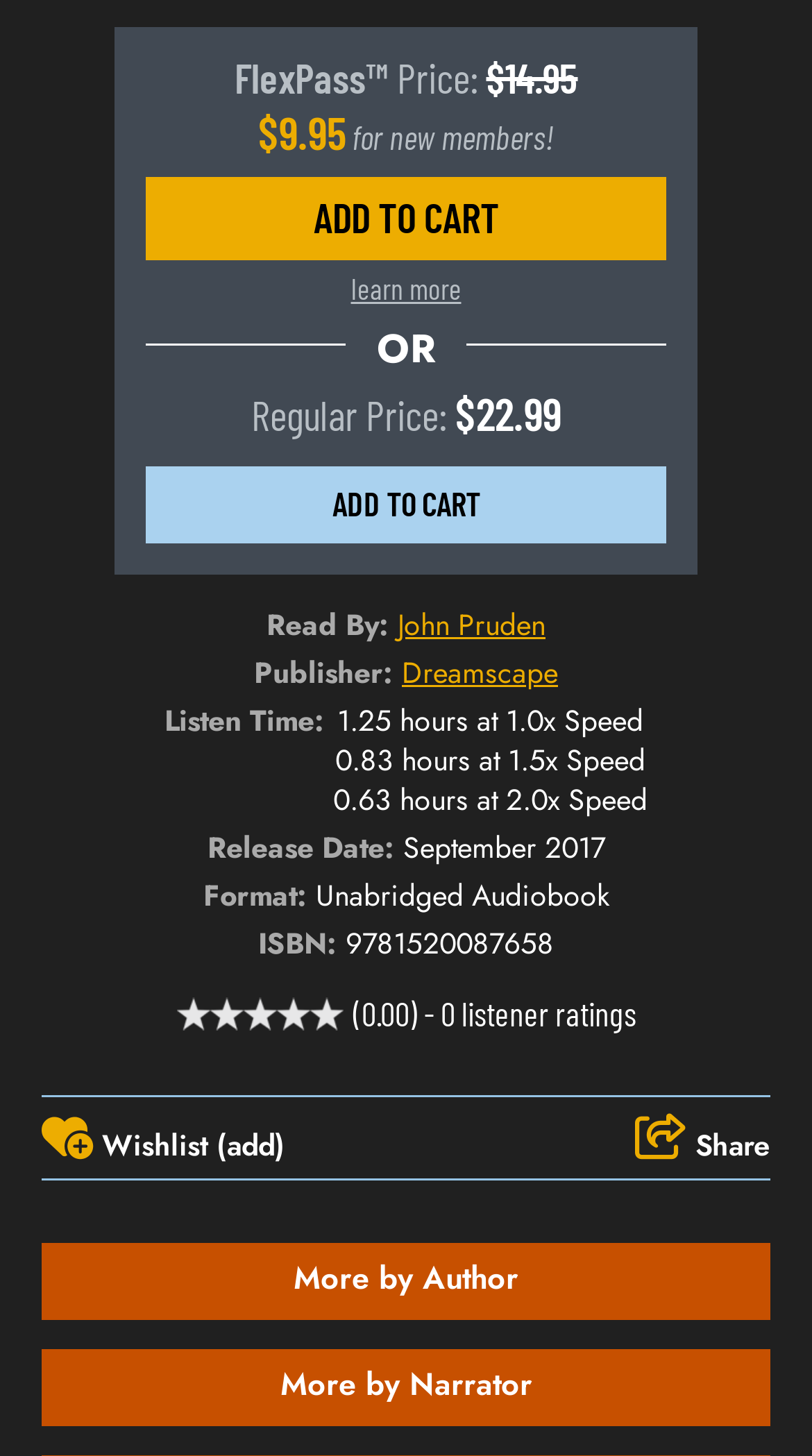Determine the bounding box coordinates of the region that needs to be clicked to achieve the task: "Add to wishlist".

[0.051, 0.762, 0.351, 0.81]